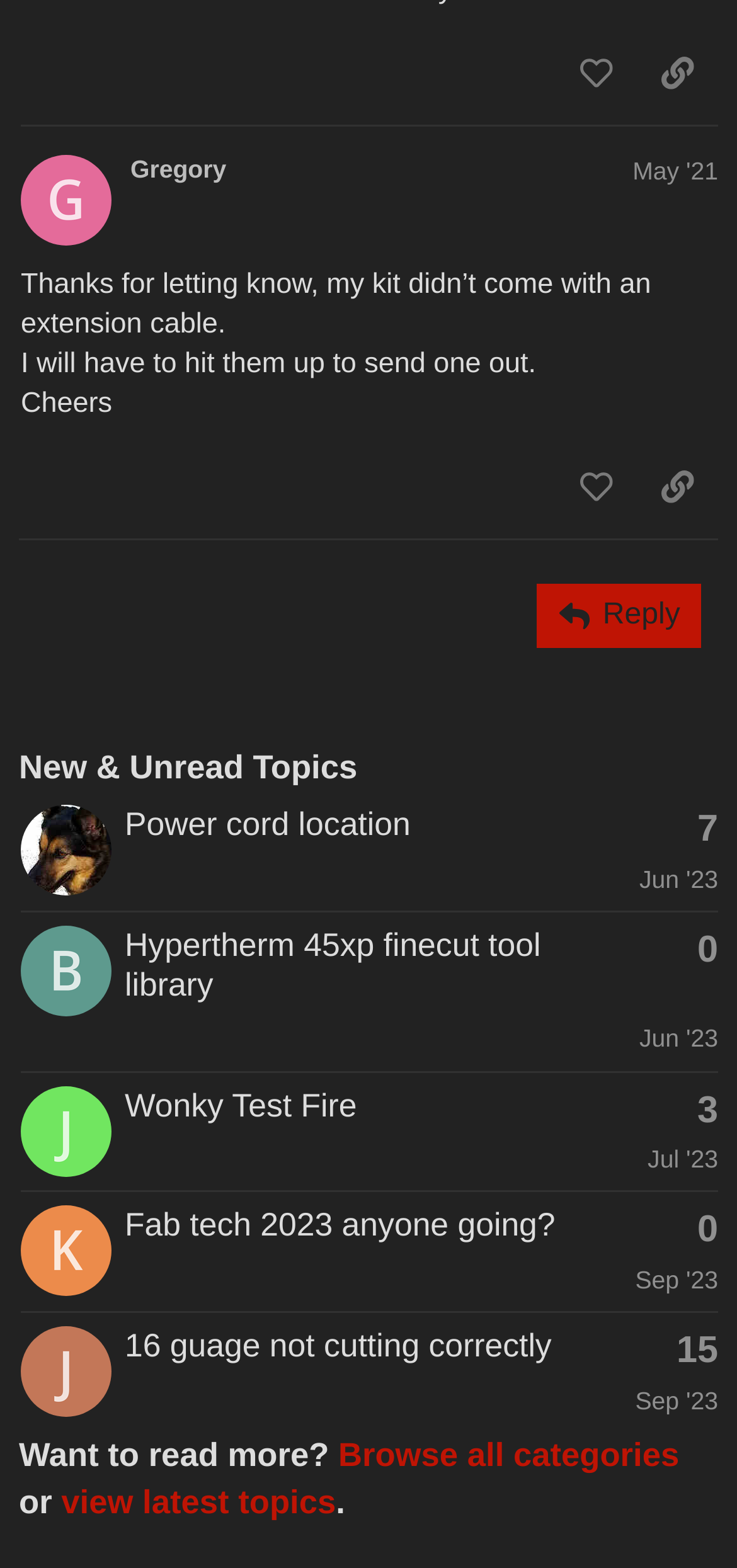Please determine the bounding box coordinates of the element to click on in order to accomplish the following task: "Like this post". Ensure the coordinates are four float numbers ranging from 0 to 1, i.e., [left, top, right, bottom].

[0.753, 0.024, 0.864, 0.07]